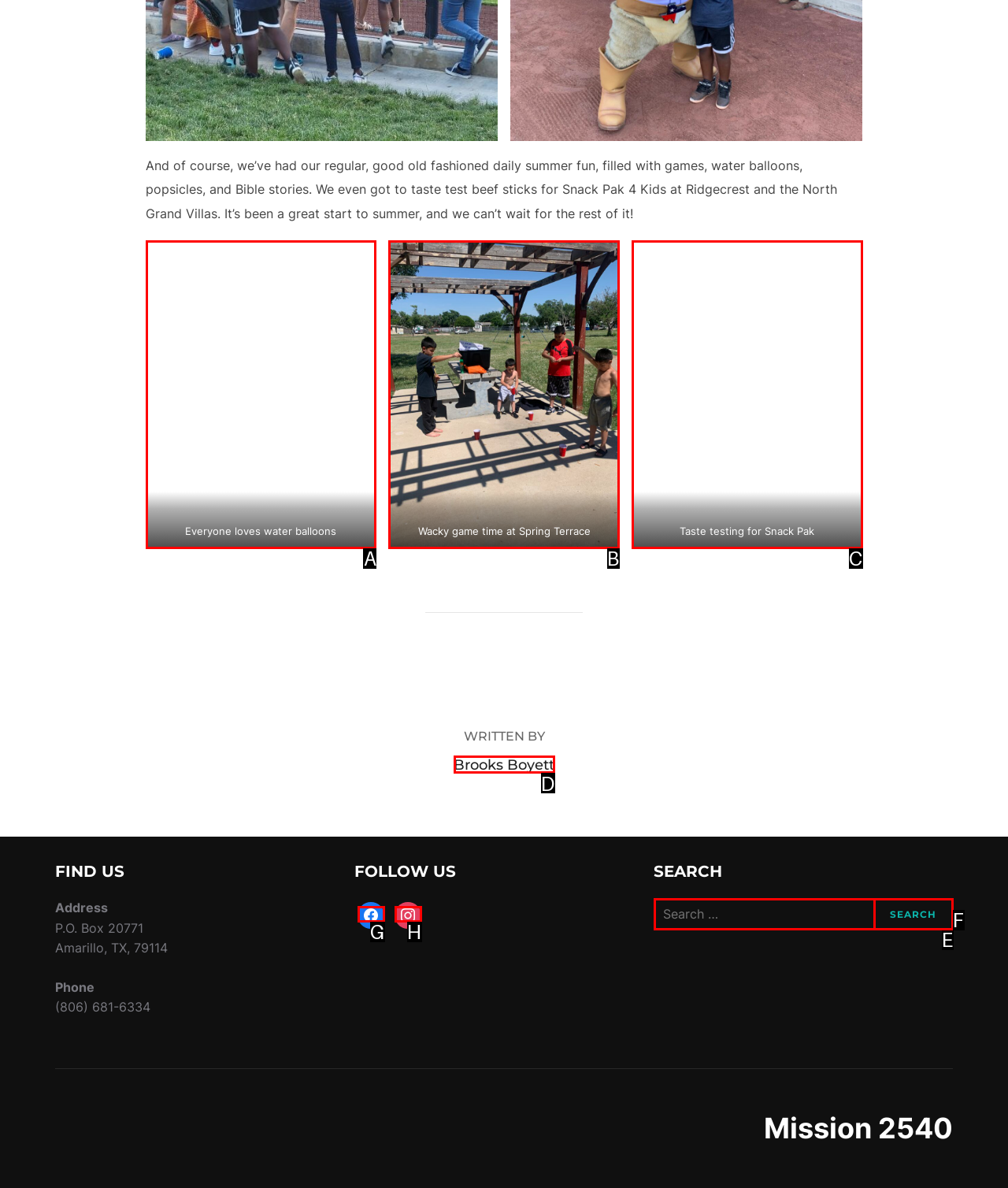Choose the option that aligns with the description: Brooks Boyett
Respond with the letter of the chosen option directly.

D